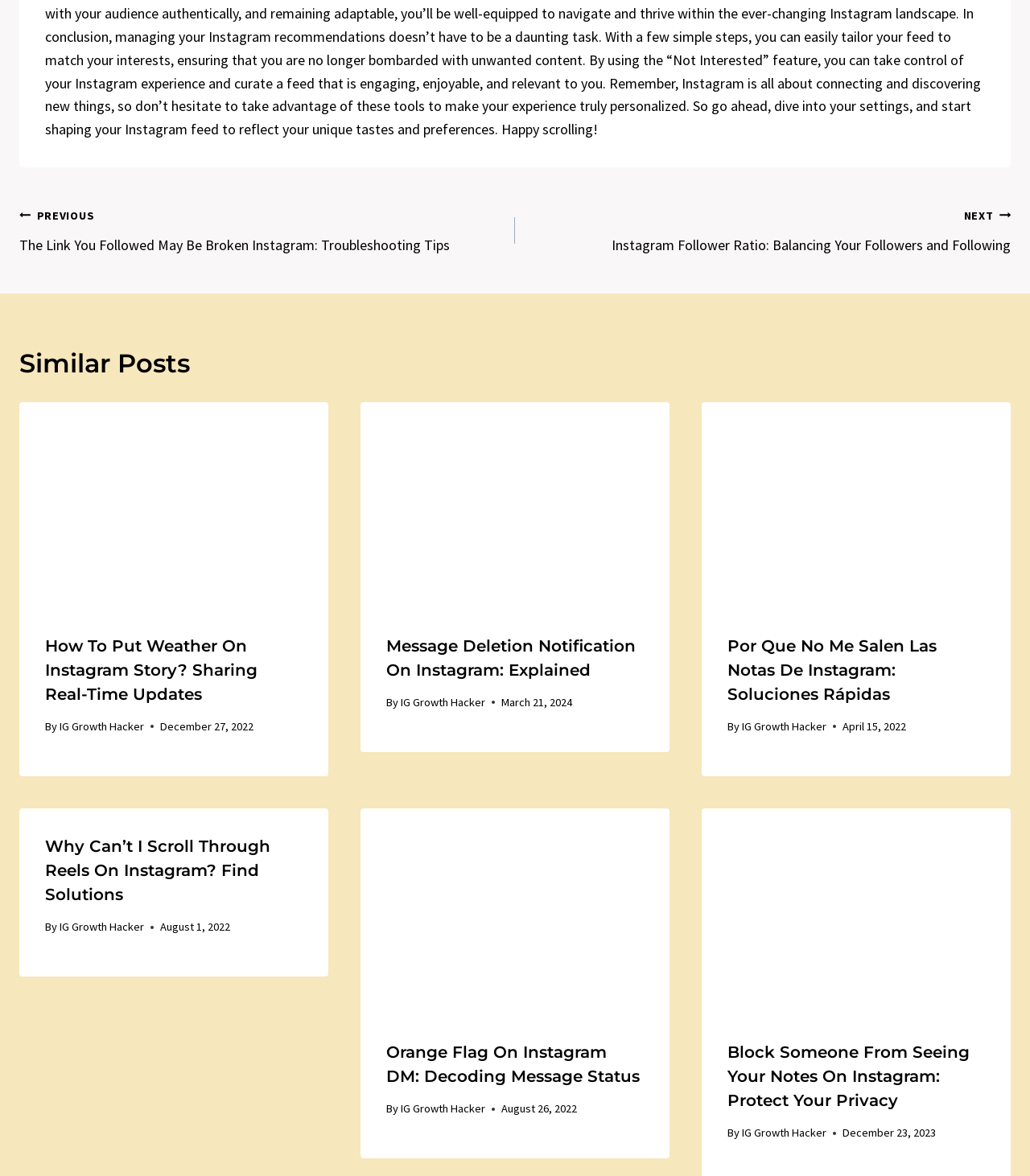Provide a short answer to the following question with just one word or phrase: Who is the author of the similar posts?

IG Growth Hacker